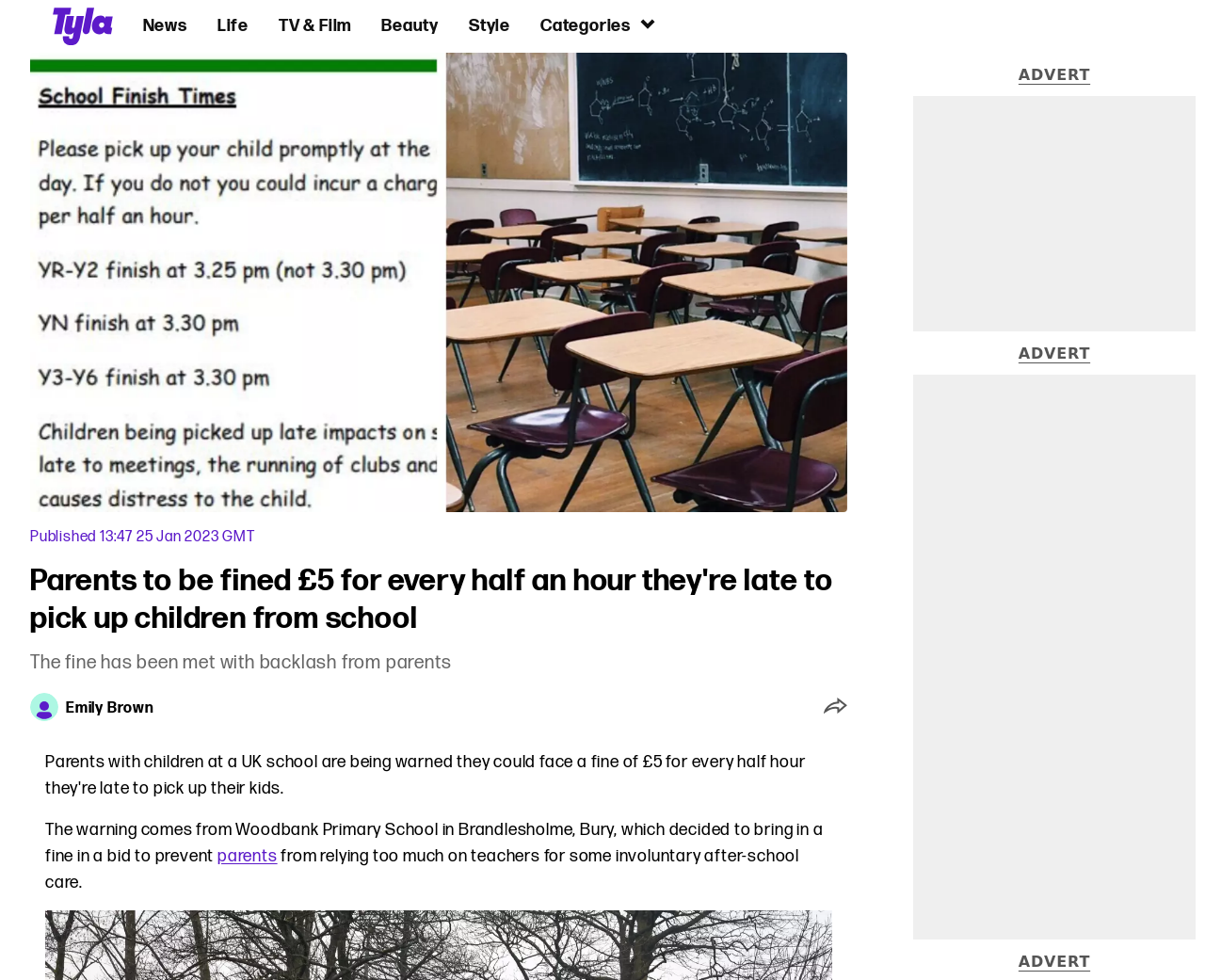What is the purpose of the fine?
Based on the visual, give a brief answer using one word or a short phrase.

To prevent parents from relying too much on teachers